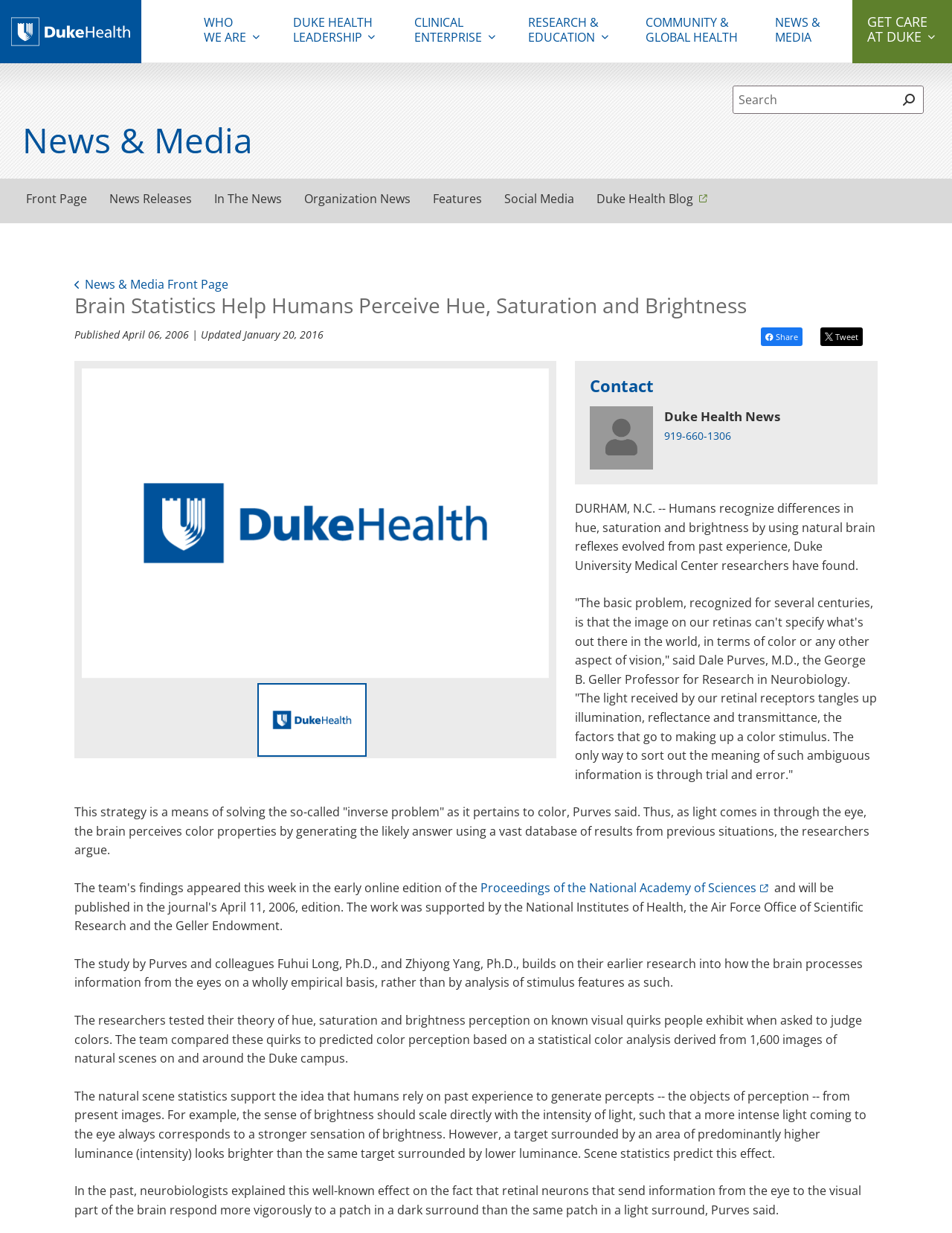Find the bounding box coordinates of the clickable element required to execute the following instruction: "Search for something". Provide the coordinates as four float numbers between 0 and 1, i.e., [left, top, right, bottom].

[0.77, 0.07, 0.94, 0.092]